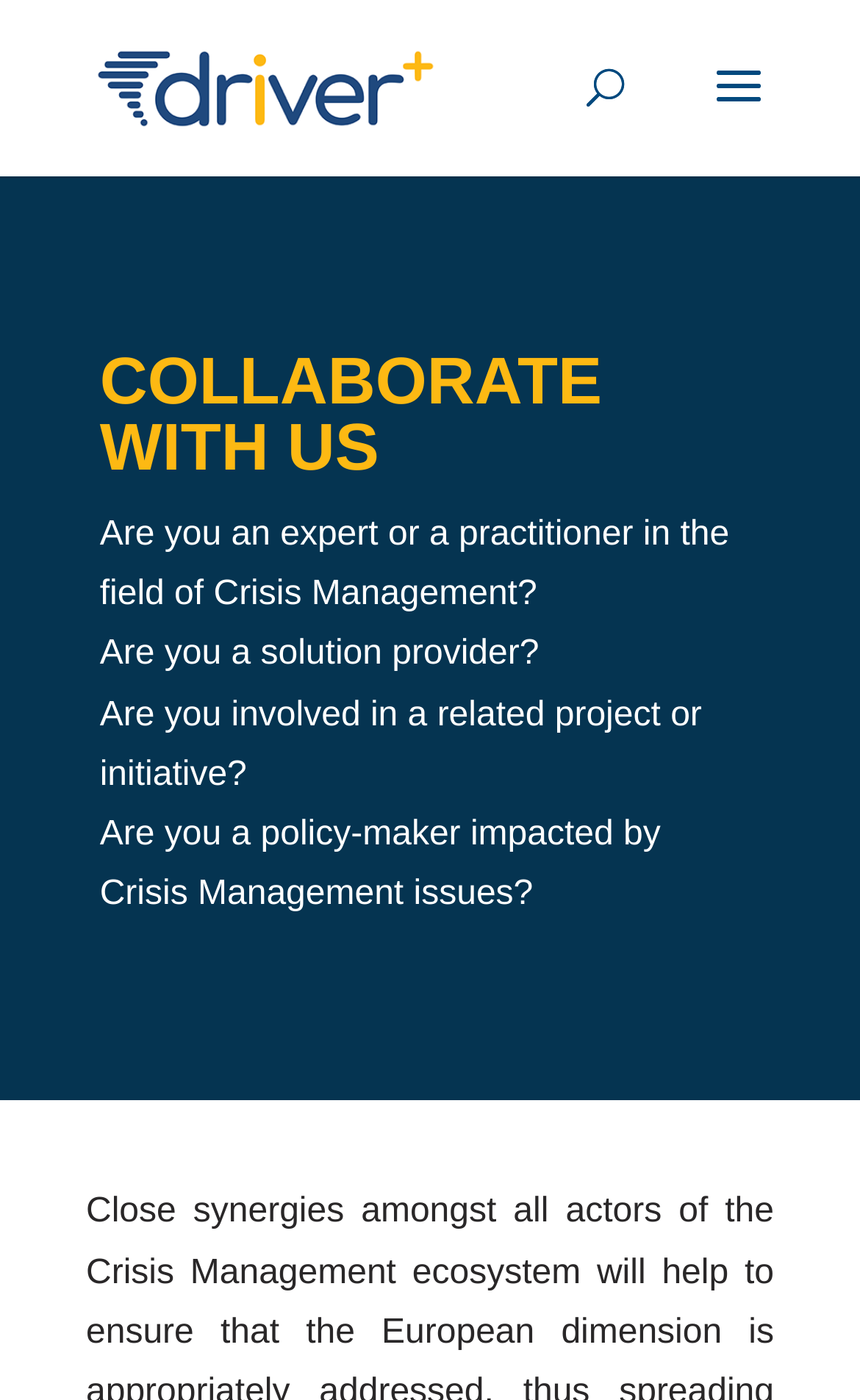Who is the project inviting to collaborate?
Give a one-word or short phrase answer based on the image.

Practitioners, solution providers, policy makers